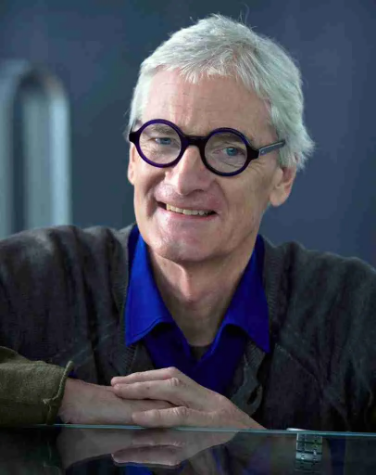What color is Sir James Dyson's shirt?
Answer the question with a single word or phrase derived from the image.

Vibrant blue